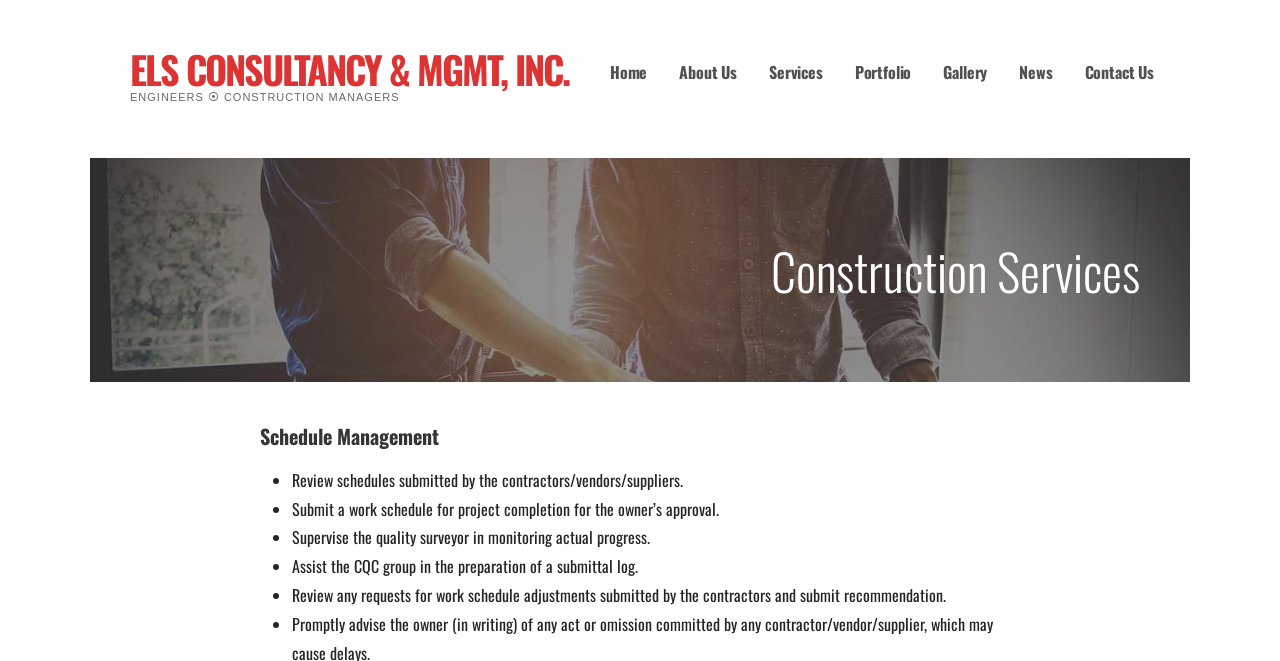Indicate the bounding box coordinates of the element that needs to be clicked to satisfy the following instruction: "Click on Services". The coordinates should be four float numbers between 0 and 1, i.e., [left, top, right, bottom].

[0.601, 0.079, 0.643, 0.142]